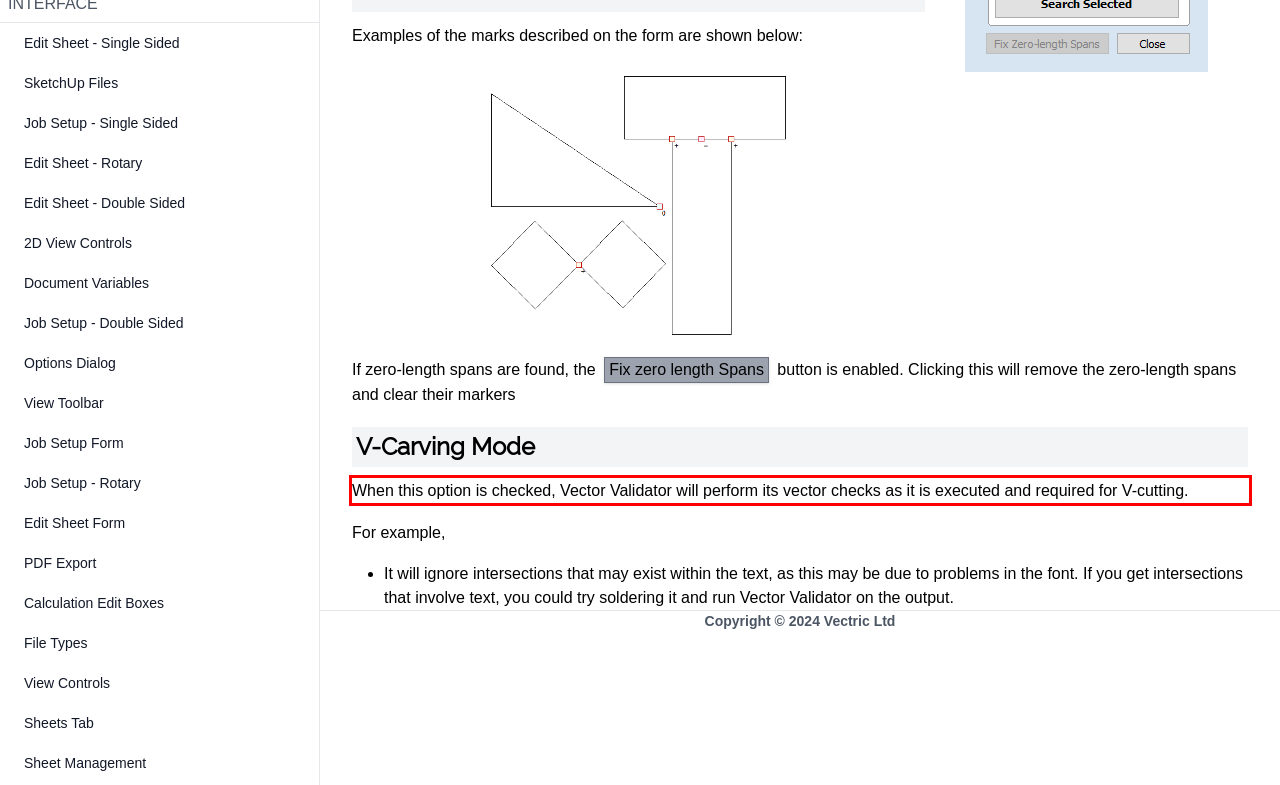Look at the webpage screenshot and recognize the text inside the red bounding box.

When this option is checked, Vector Validator will perform its vector checks as it is executed and required for V-cutting.